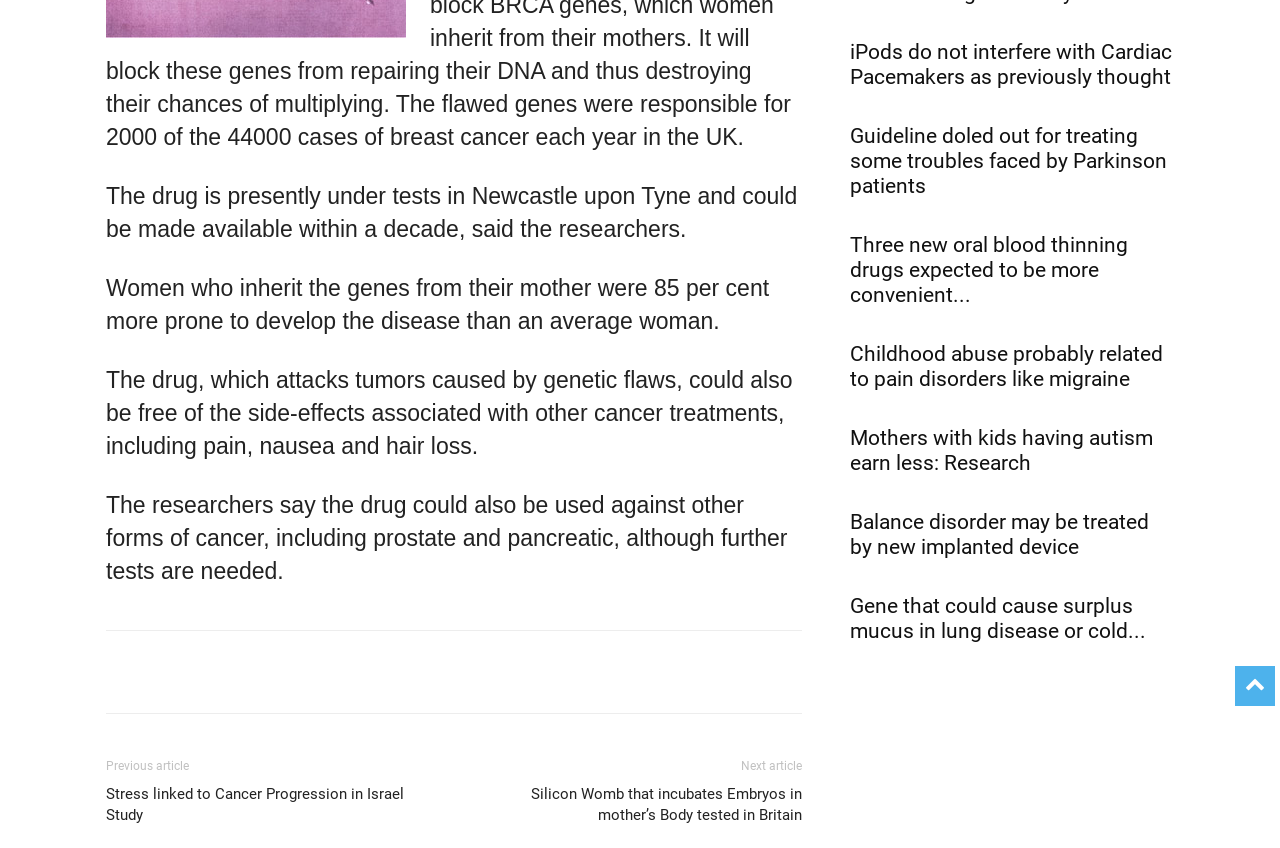Identify the bounding box of the UI element described as follows: "Pinterest". Provide the coordinates as four float numbers in the range of 0 to 1 [left, top, right, bottom].

[0.271, 0.769, 0.362, 0.816]